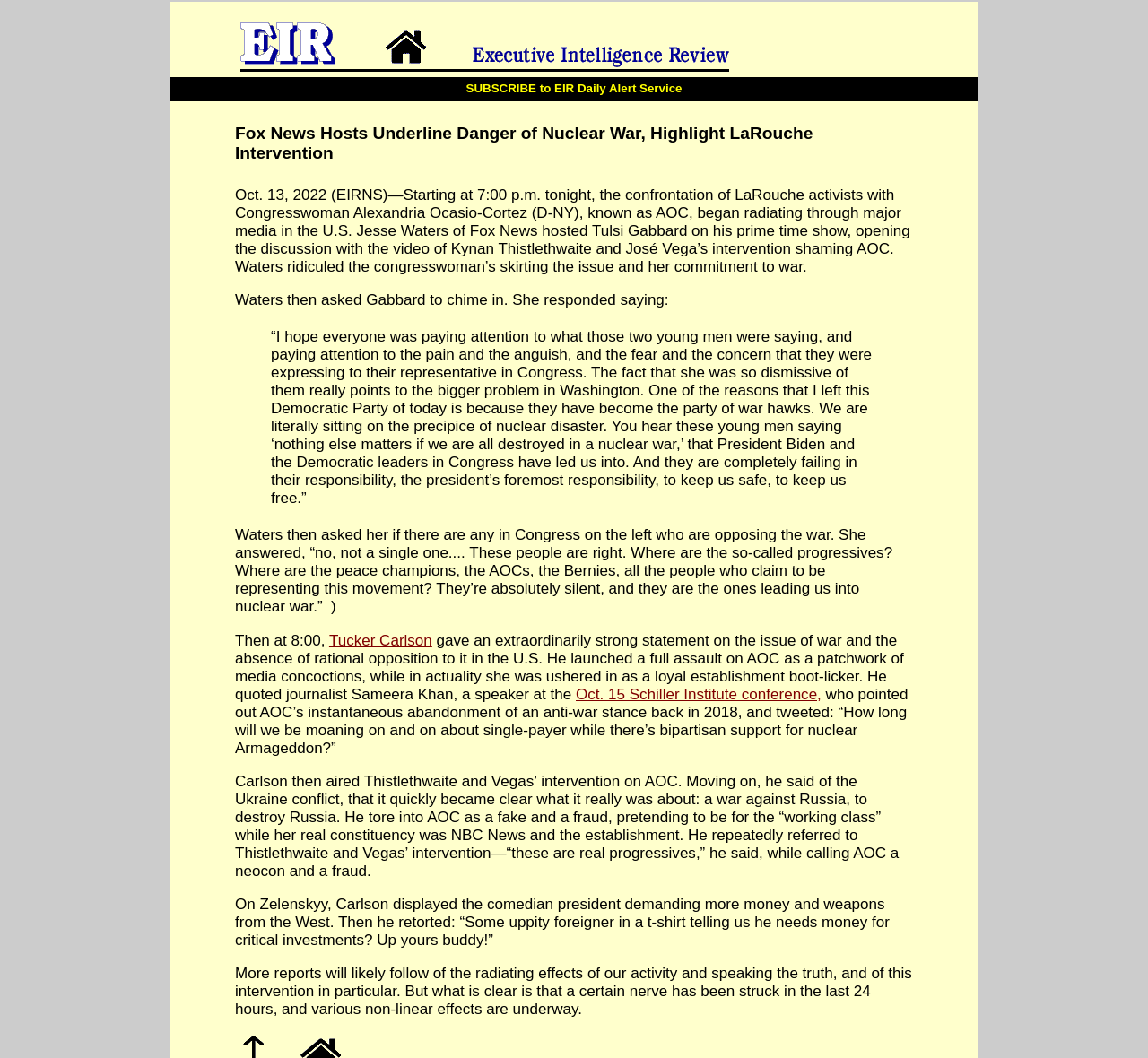Please specify the bounding box coordinates in the format (top-left x, top-left y, bottom-right x, bottom-right y), with all values as floating point numbers between 0 and 1. Identify the bounding box of the UI element described by: Oct. 15 Schiller Institute conference,

[0.502, 0.648, 0.716, 0.664]